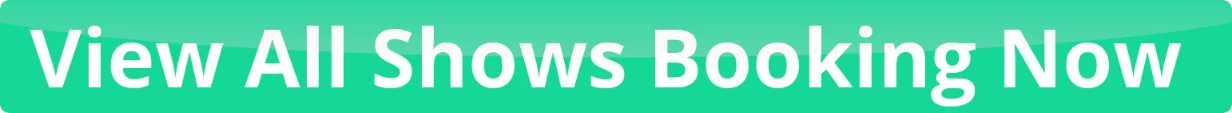Describe the image with as much detail as possible.

The image features a vibrant green button with bold white text that reads "View All Shows Booking Now." This visually striking button encourages users to take action, emphasizing the opportunity to browse and book tickets for various theater performances, particularly within the context of the ongoing content related to theatrical productions. Ideal for attracting attention, the button is designed to streamline the ticket-booking process for audiences seeking a variety of shows, making it easy for them to engage with the theater experience.